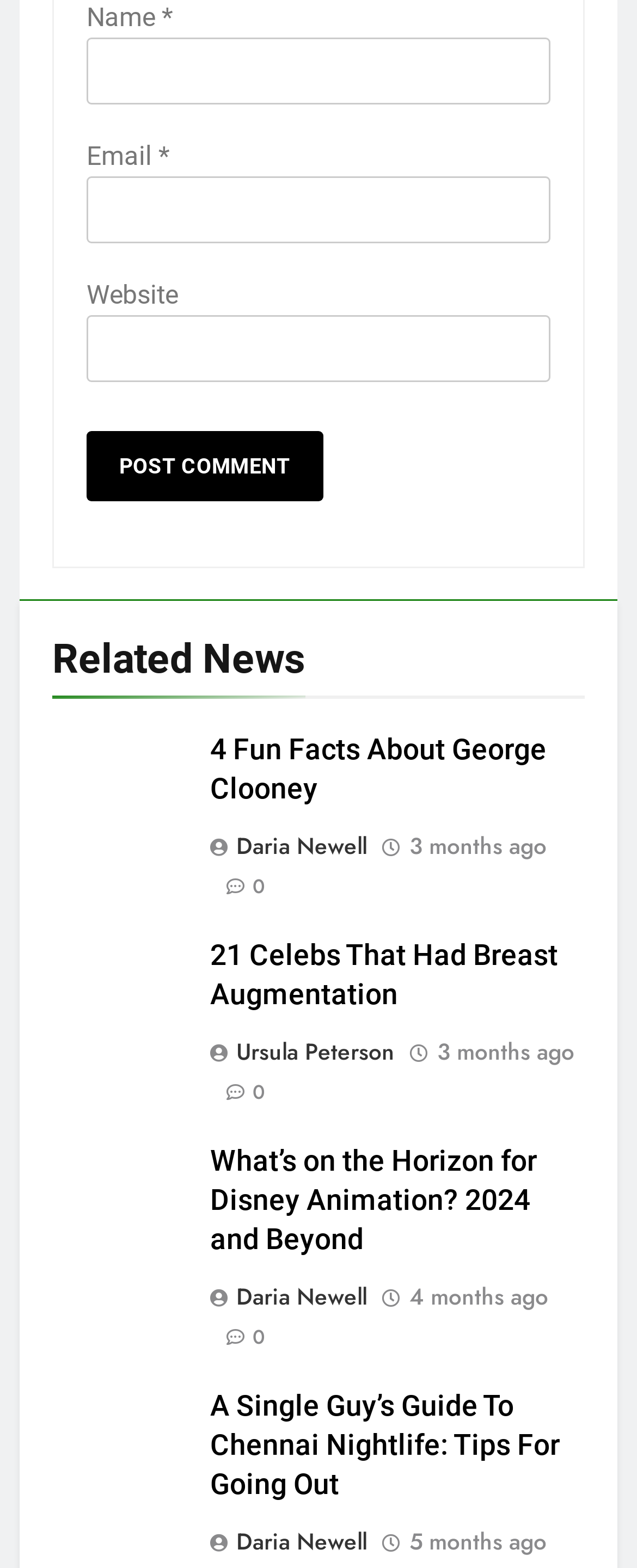Find and provide the bounding box coordinates for the UI element described with: "parent_node: Name * name="author"".

[0.136, 0.024, 0.864, 0.067]